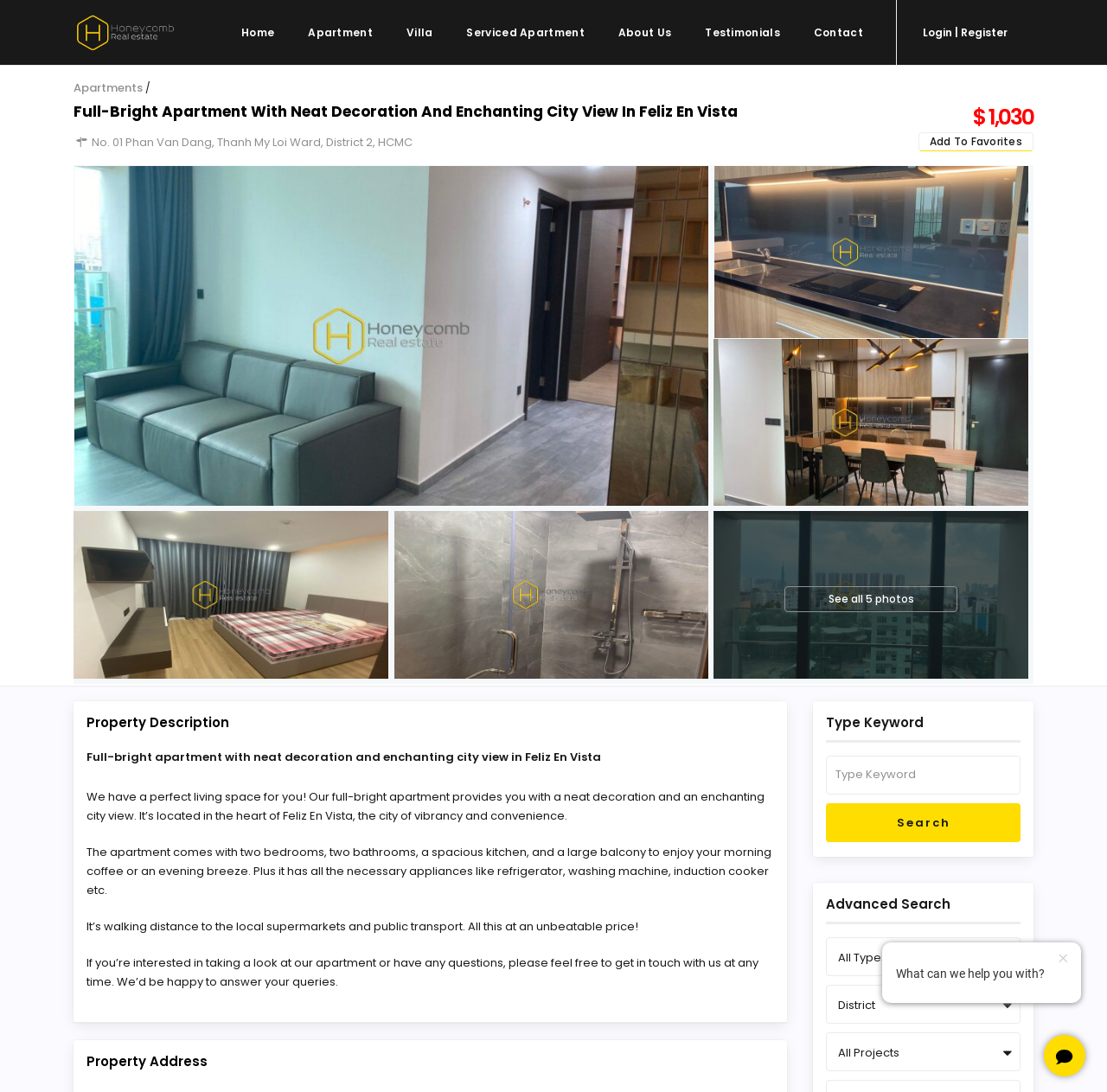What is the price of the apartment?
Refer to the image and provide a one-word or short phrase answer.

$ 1,030